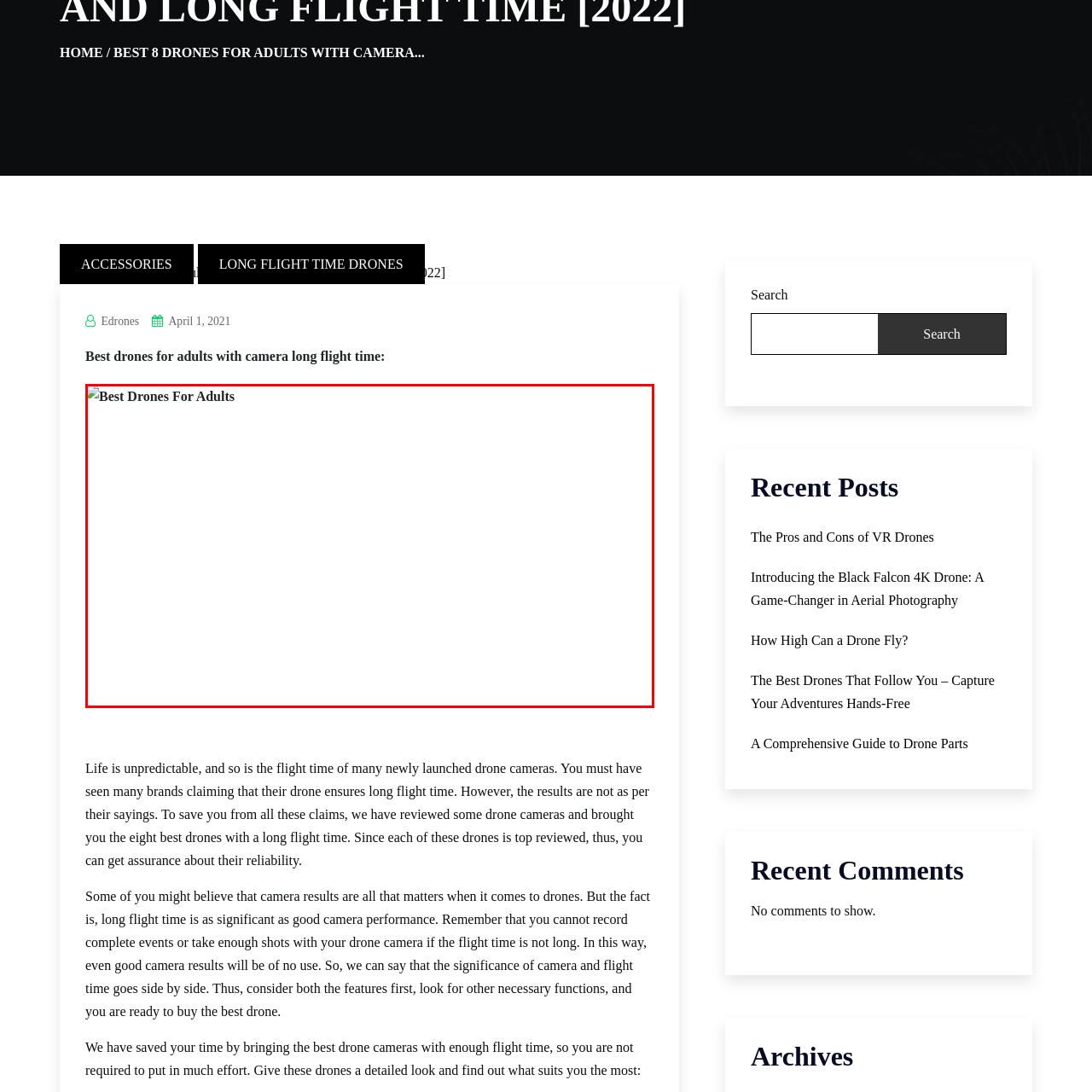Identify the content inside the red box and answer the question using a brief word or phrase: What is the purpose of the image?

Visual communication